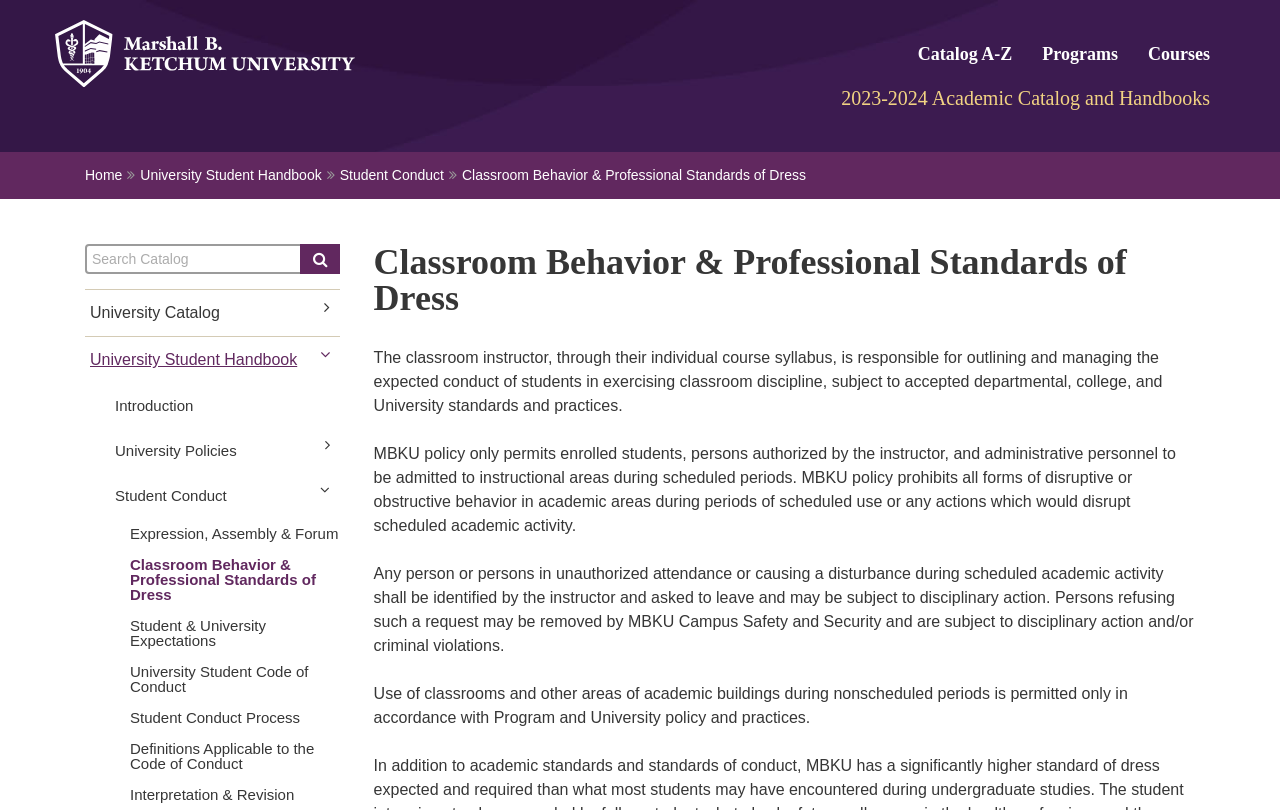What is the instructor's role in classroom discipline?
Based on the image, answer the question with a single word or brief phrase.

Outlining and managing conduct